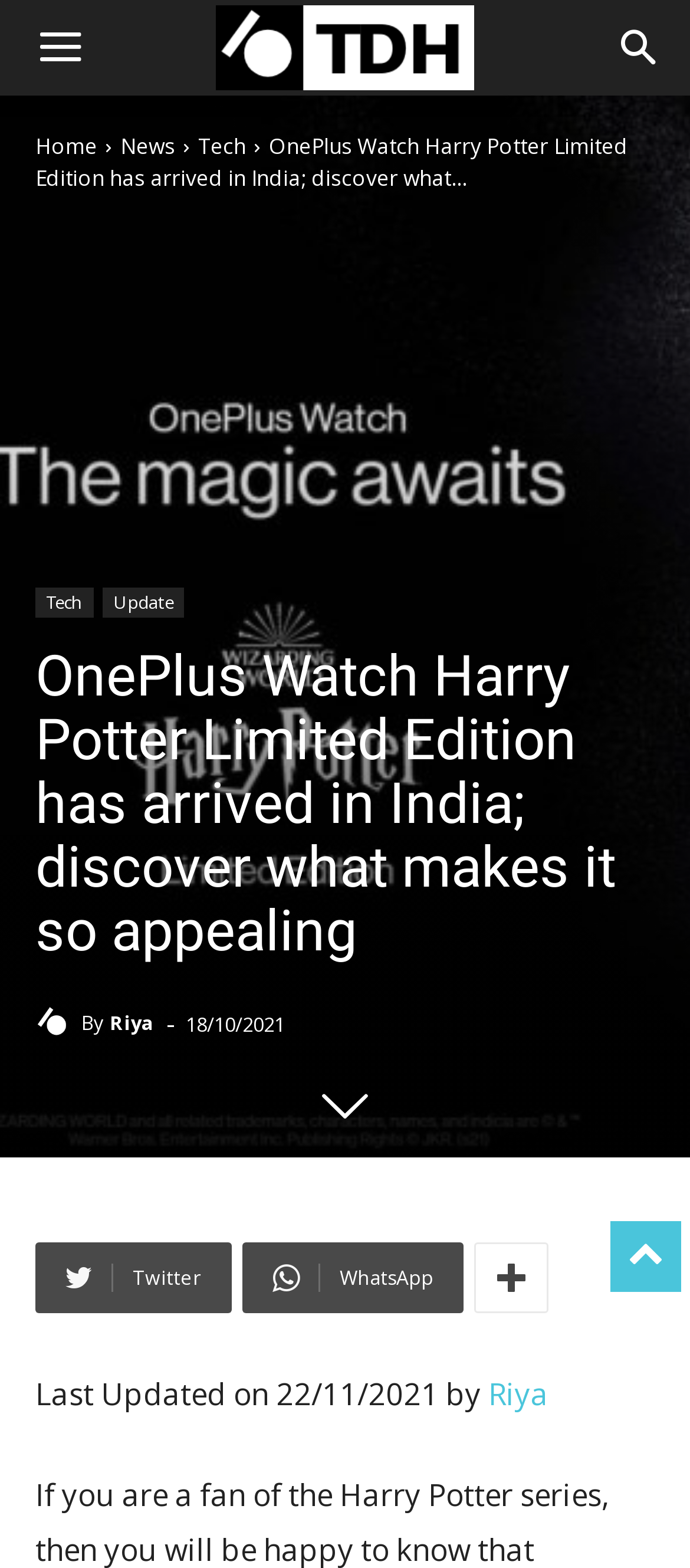Answer the question below using just one word or a short phrase: 
What is the name of the website?

The Digital Hacker